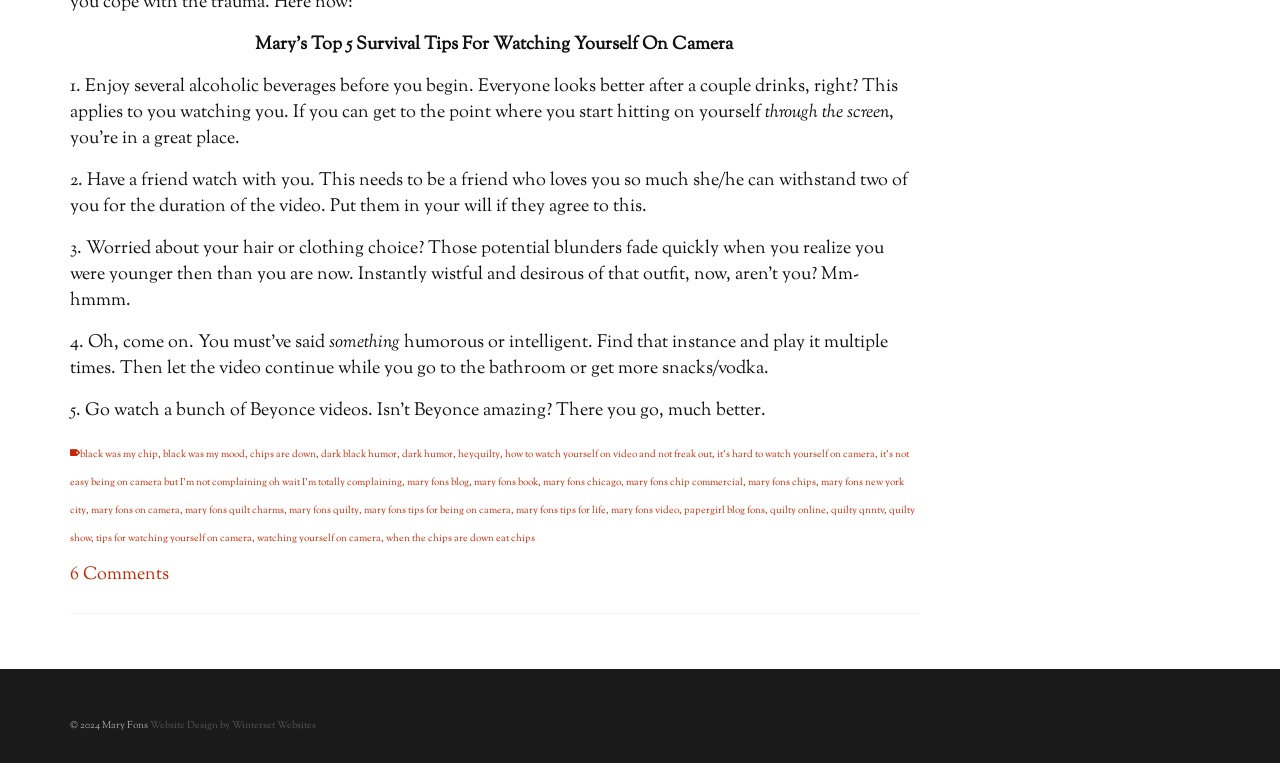What is the year of copyright mentioned at the bottom of the webpage?
Using the image, elaborate on the answer with as much detail as possible.

The copyright year is mentioned at the bottom of the webpage, which is '2024'.